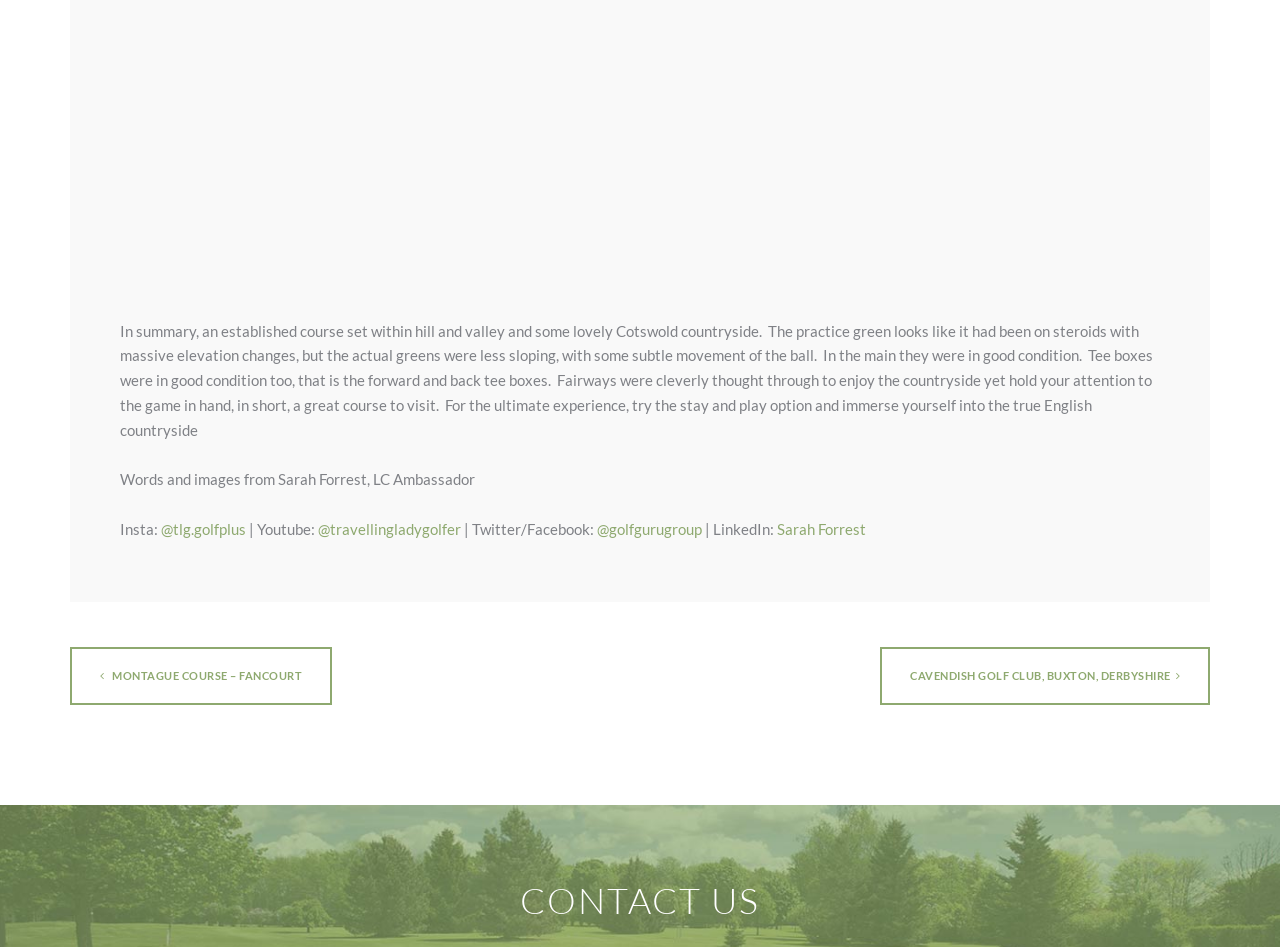Bounding box coordinates are specified in the format (top-left x, top-left y, bottom-right x, bottom-right y). All values are floating point numbers bounded between 0 and 1. Please provide the bounding box coordinate of the region this sentence describes: Montague Course – Fancourt

[0.055, 0.683, 0.259, 0.745]